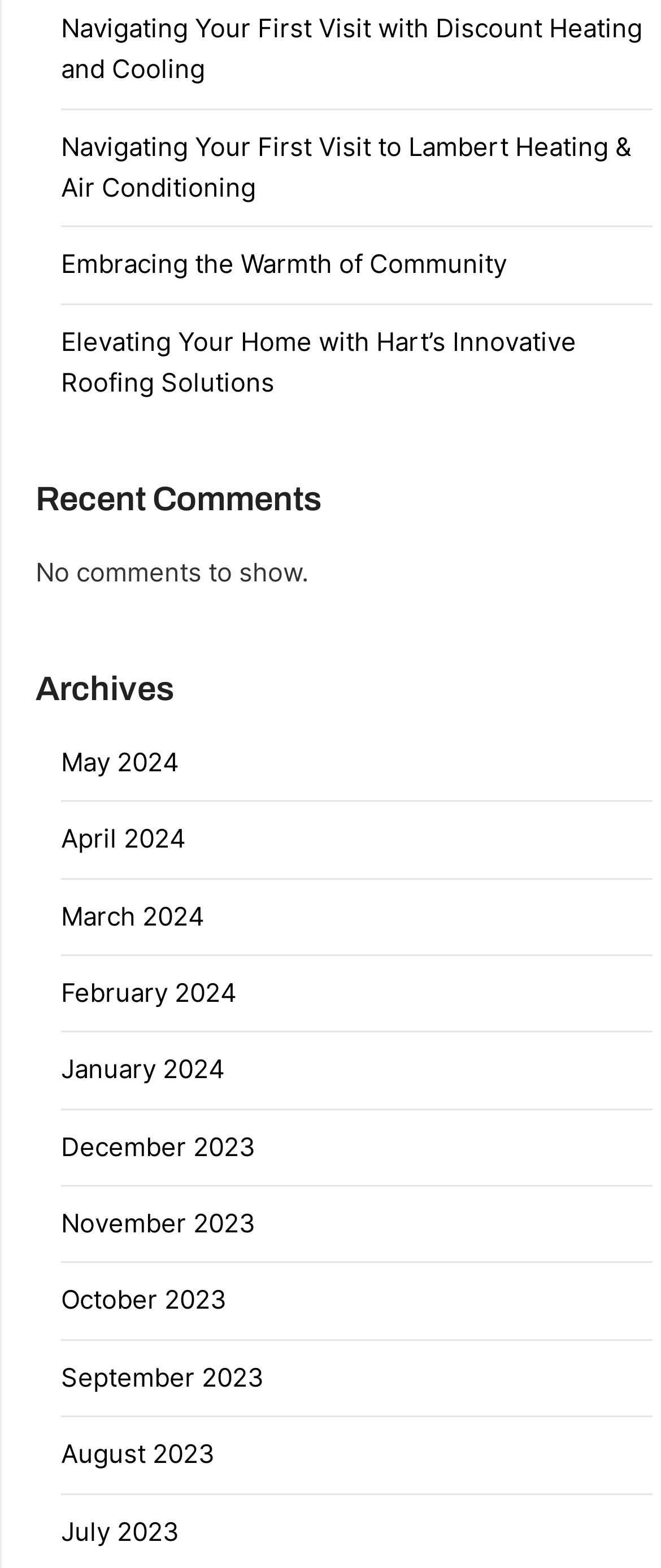Pinpoint the bounding box coordinates of the clickable element needed to complete the instruction: "View Navigating Your First Visit with Discount Heating and Cooling". The coordinates should be provided as four float numbers between 0 and 1: [left, top, right, bottom].

[0.092, 0.007, 0.972, 0.054]